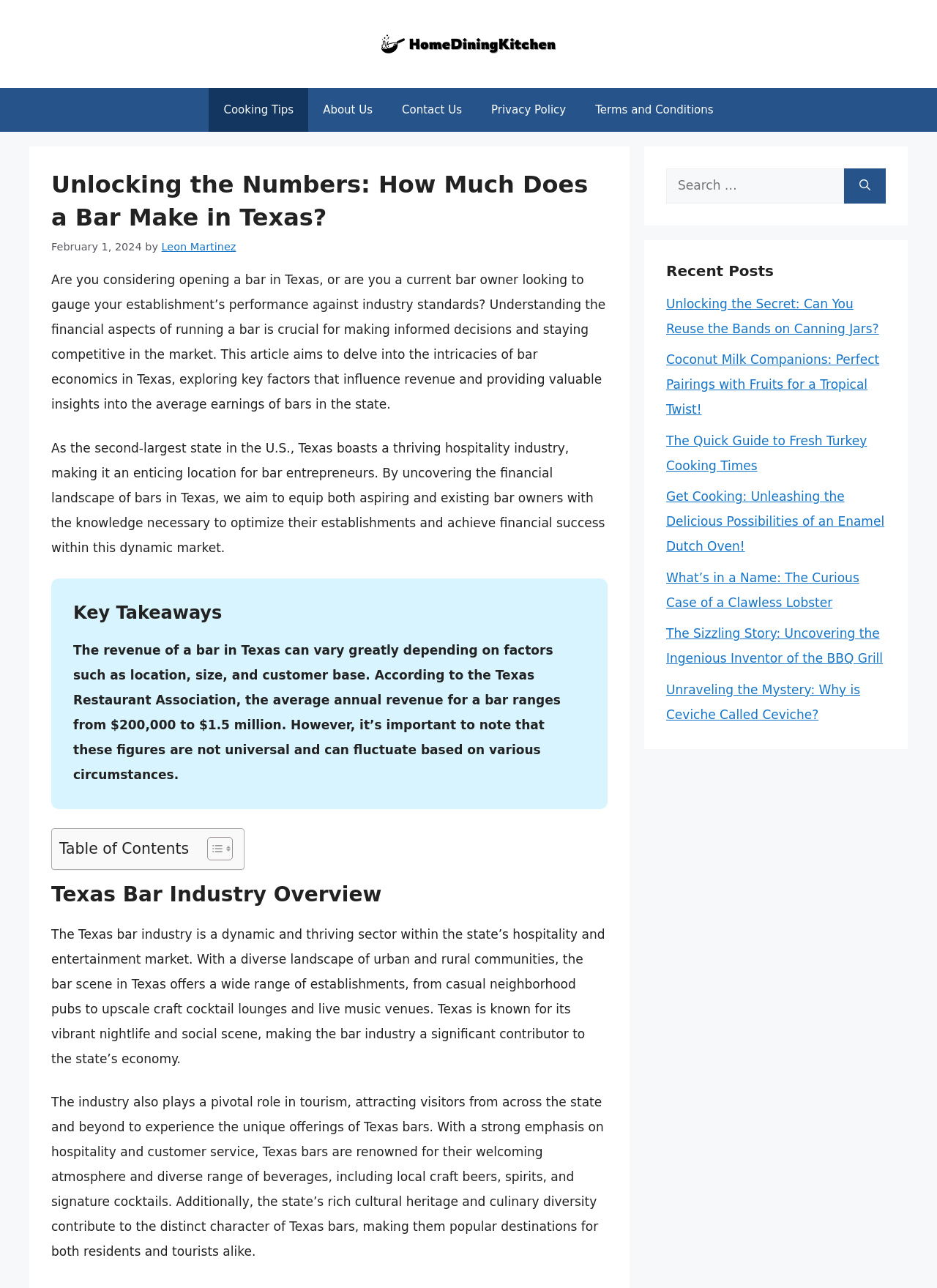Kindly determine the bounding box coordinates for the area that needs to be clicked to execute this instruction: "Explore LG TVs WiFi issues".

None